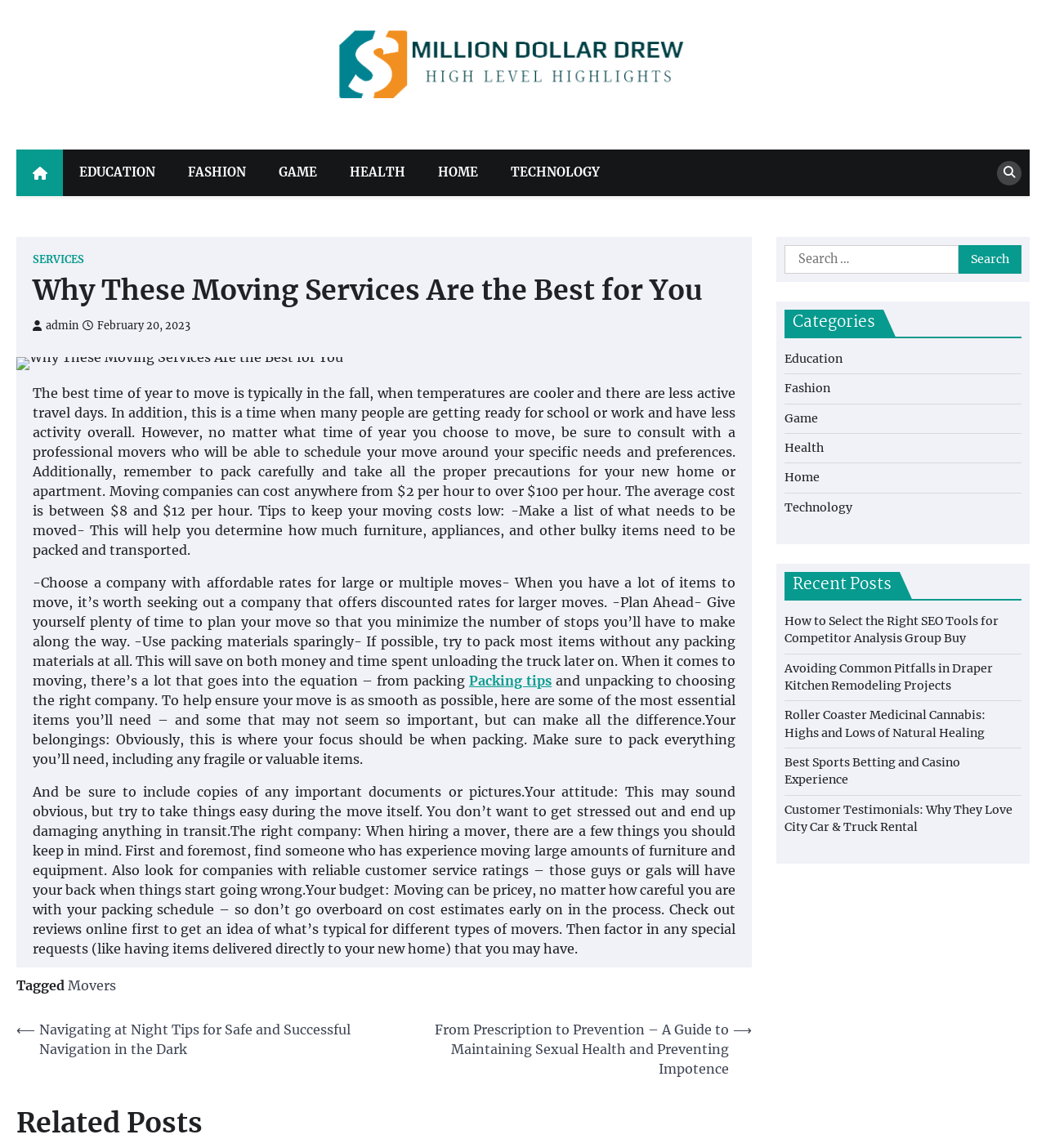Based on the visual content of the image, answer the question thoroughly: What is the purpose of the search box?

The search box is located in the complementary section of the webpage, and it has a placeholder text 'Search for:'. This suggests that the purpose of the search box is to allow users to search for specific content within the website.